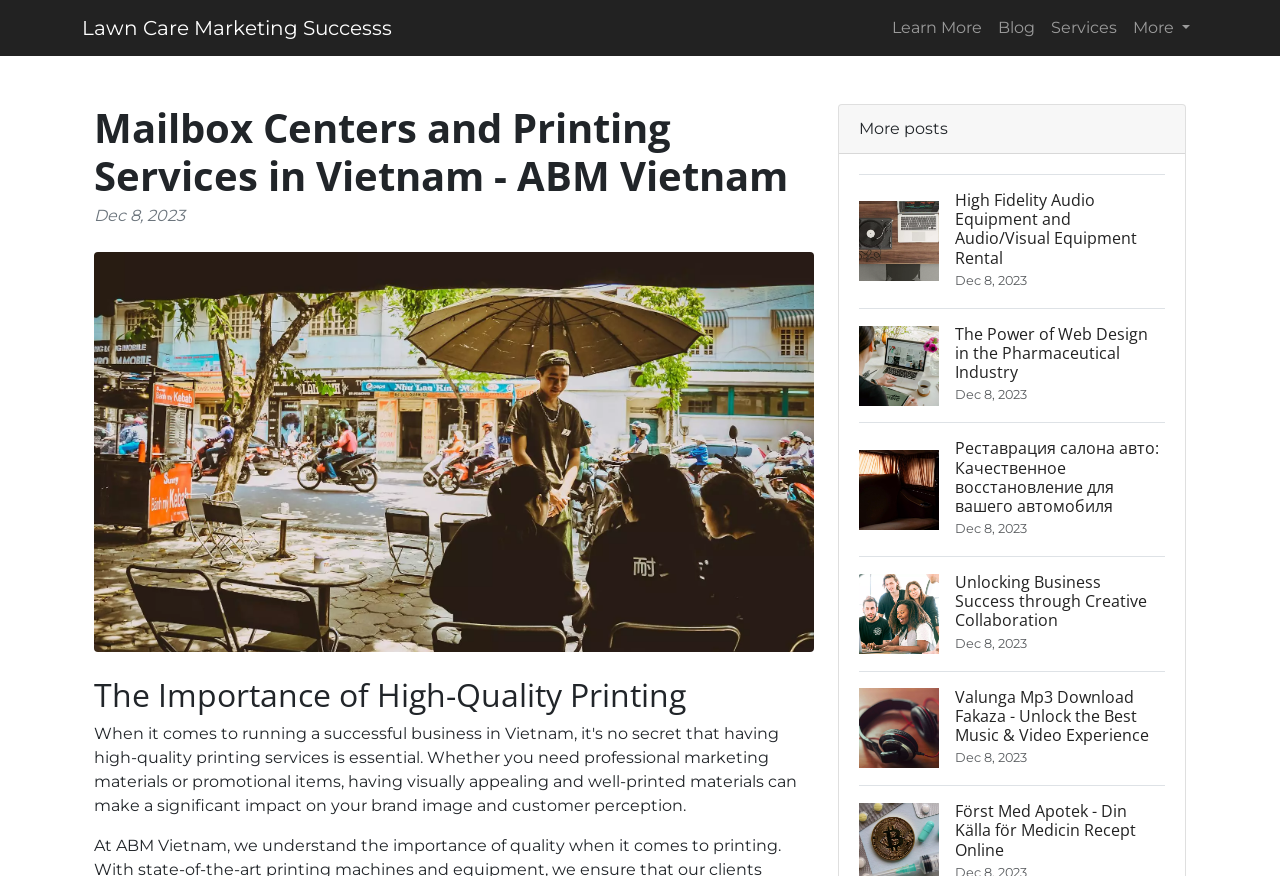Find and indicate the bounding box coordinates of the region you should select to follow the given instruction: "Read the blog".

[0.773, 0.009, 0.815, 0.055]